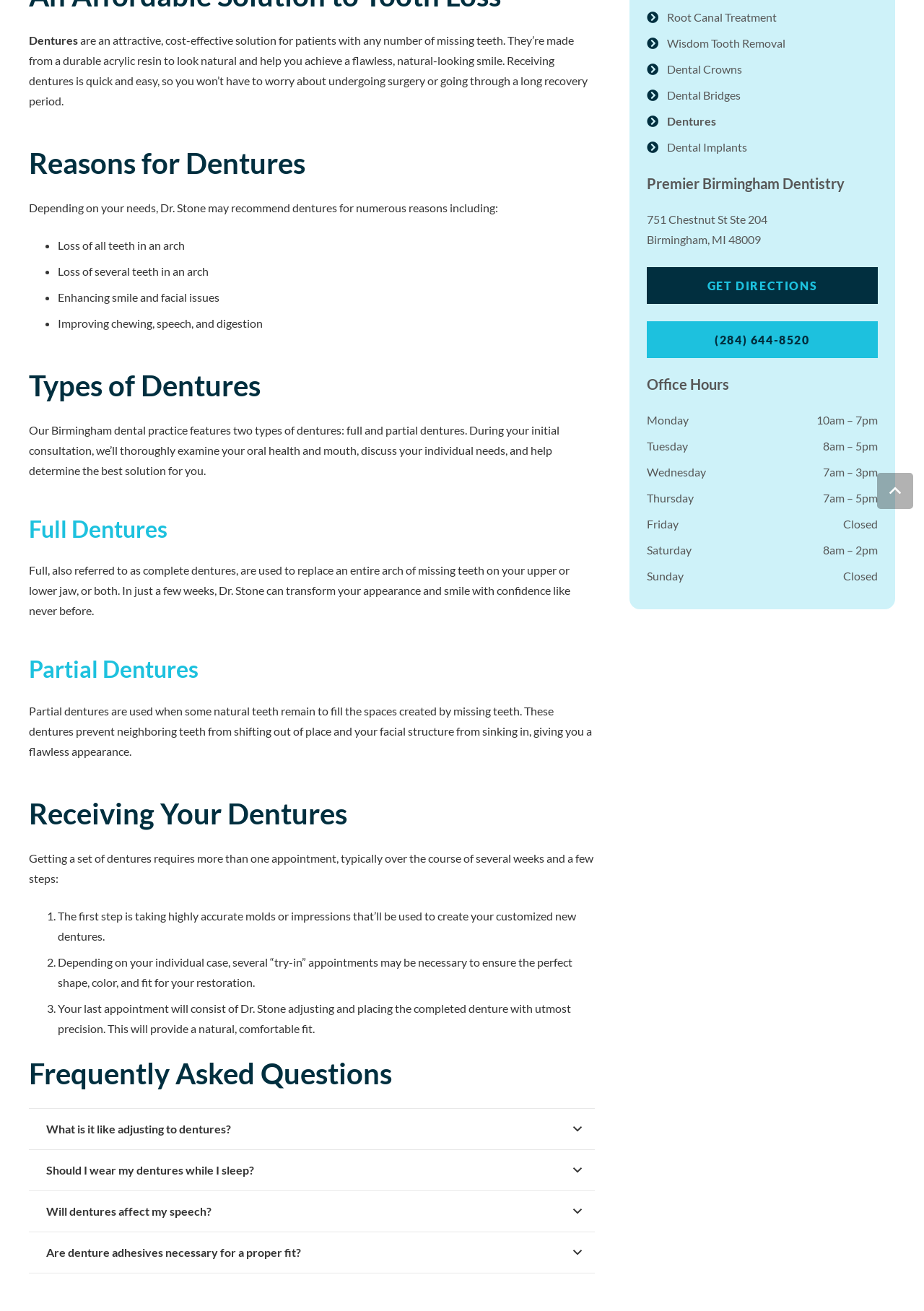Locate the UI element that matches the description Wisdom Tooth Removal in the webpage screenshot. Return the bounding box coordinates in the format (top-left x, top-left y, bottom-right x, bottom-right y), with values ranging from 0 to 1.

[0.722, 0.028, 0.85, 0.038]